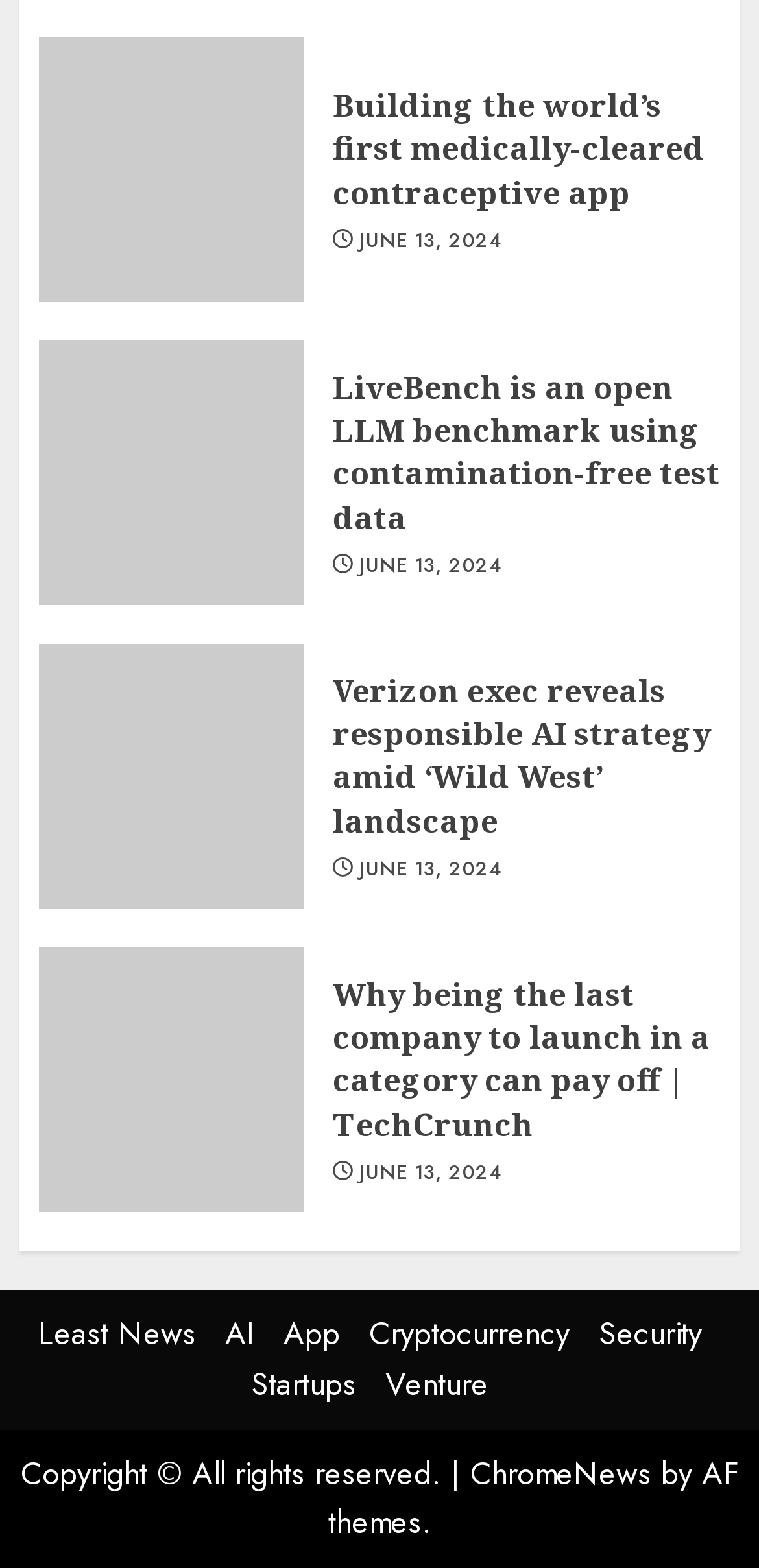What is the name of the website?
Look at the image and provide a detailed response to the question.

The name of the website can be found at the bottom of the webpage, which is 'ChromeNews'.